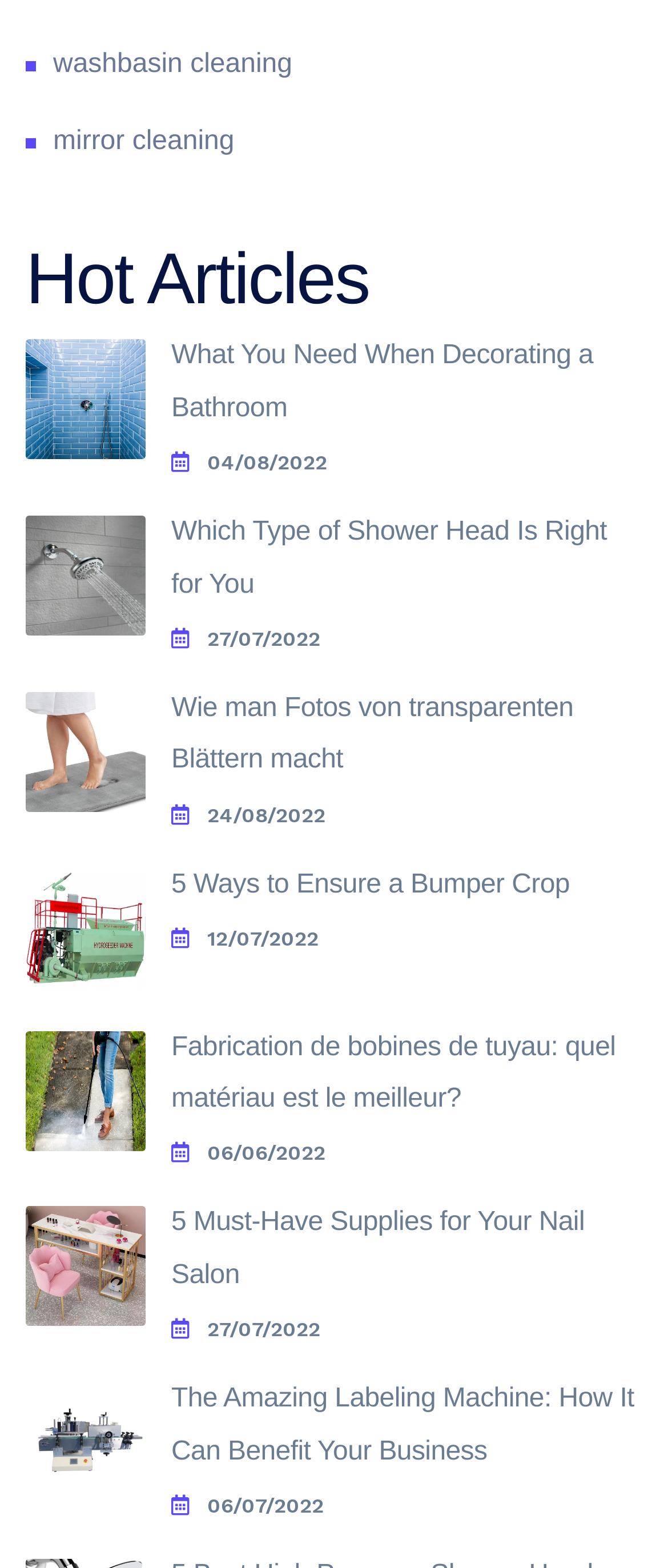Can you find the bounding box coordinates for the element that needs to be clicked to execute this instruction: "Read 'What You Need When Decorating a Bathroom'"? The coordinates should be given as four float numbers between 0 and 1, i.e., [left, top, right, bottom].

[0.256, 0.211, 0.962, 0.278]